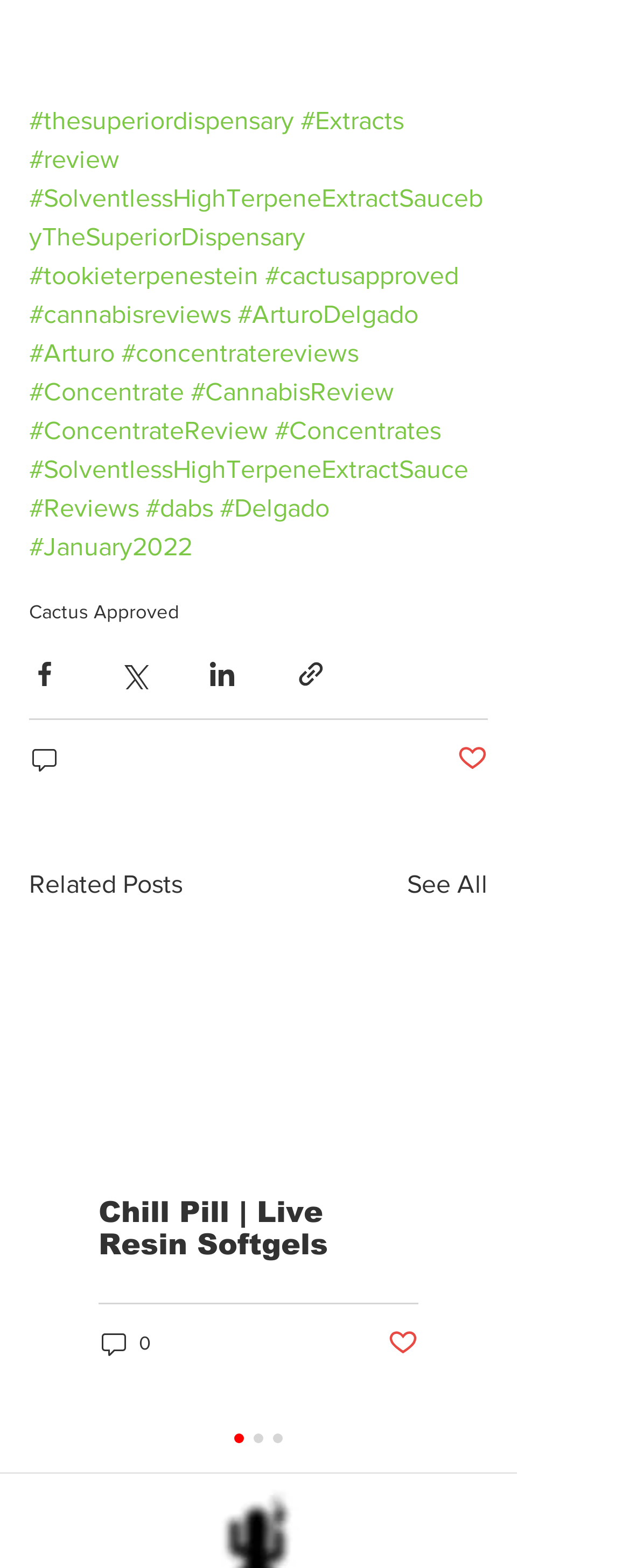Reply to the question with a brief word or phrase: How many social media sharing buttons are there?

4